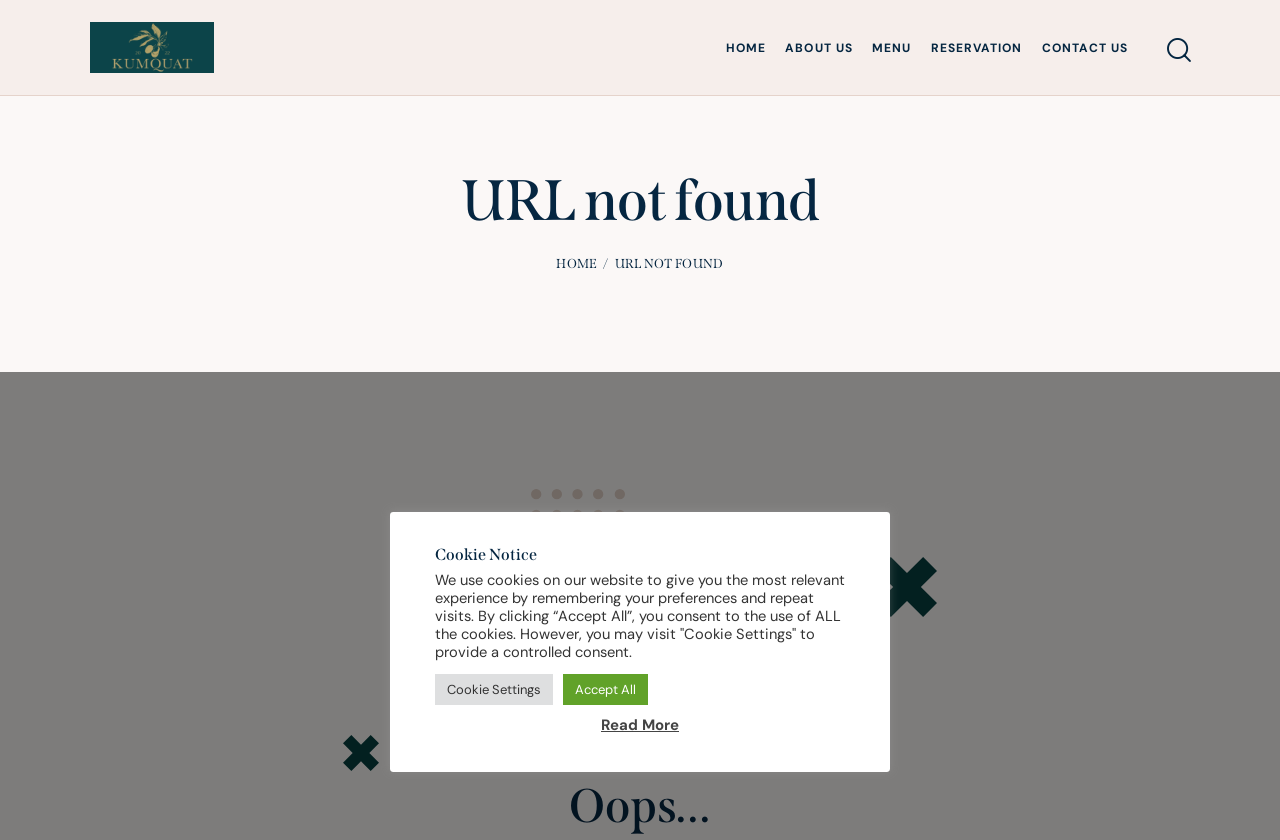Give a detailed account of the webpage's layout and content.

The webpage is for Kumquat Restaurant, a modern Asian dining and cocktail establishment. At the top left, there is a link to the restaurant's homepage, accompanied by a small logo image. To the right of the logo, there is a navigation menu with links to different sections of the website, including HOME, ABOUT US, MENU, RESERVATION, and CONTACT US. 

Below the navigation menu, there is a prominent heading that reads "URL not found" in the center of the page, indicating that the current page is not found. Below this heading, there is a link to the HOME page again. 

On the right side of the page, there is a search bar with a "Start search" button. 

Further down the page, there is a large heading that reads "404" and a smaller heading that reads "Oops...". There are three images scattered around this section, but their contents are not specified. 

At the bottom of the page, there is a cookie notice section with a heading and a paragraph of text explaining the use of cookies on the website. There are two buttons, "Cookie Settings" and "Accept All", allowing users to manage their cookie preferences. Finally, there is a "Read More" link below the cookie notice section.